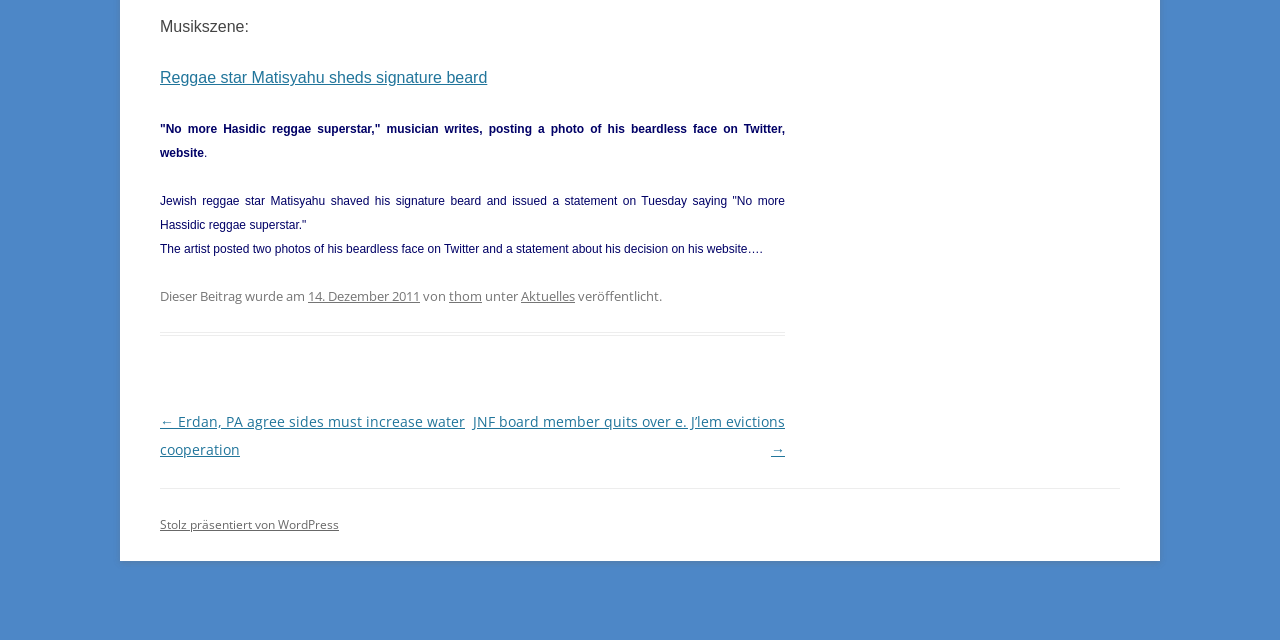Bounding box coordinates are specified in the format (top-left x, top-left y, bottom-right x, bottom-right y). All values are floating point numbers bounded between 0 and 1. Please provide the bounding box coordinate of the region this sentence describes: thom

[0.351, 0.448, 0.377, 0.476]